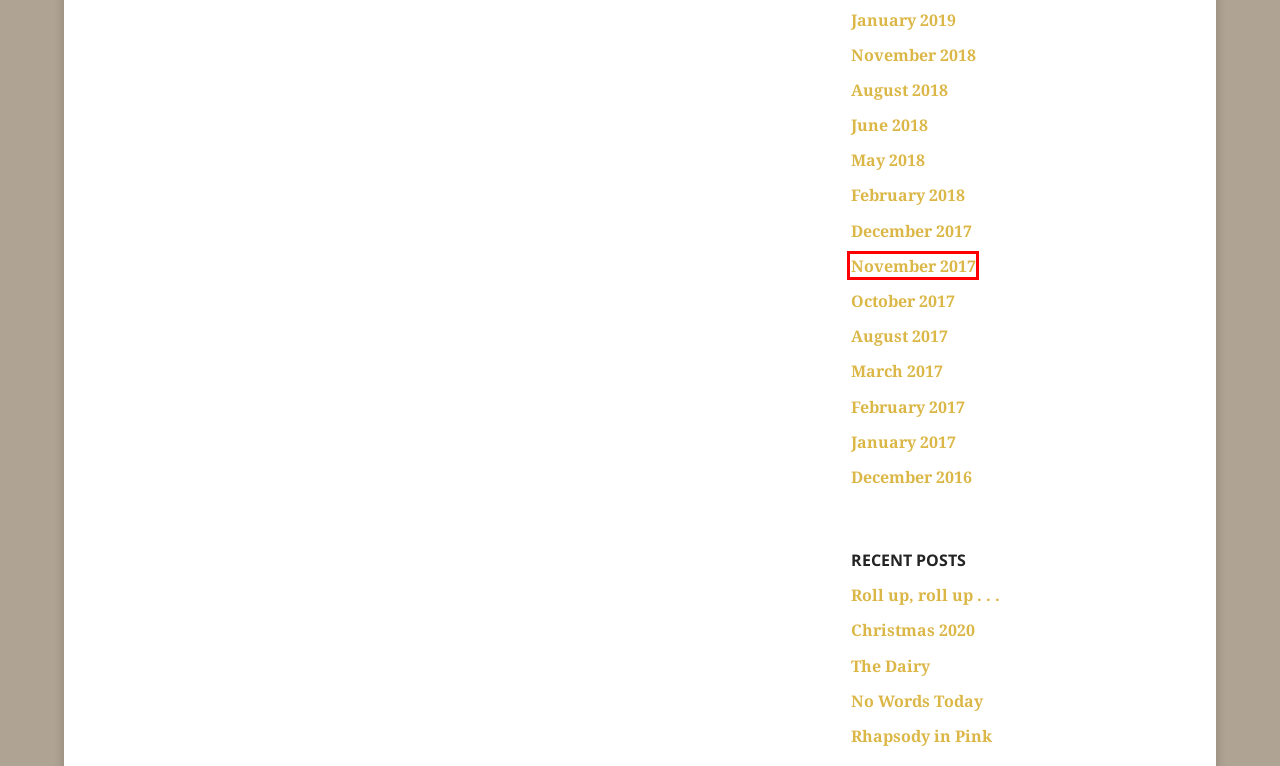You are provided with a screenshot of a webpage highlighting a UI element with a red bounding box. Choose the most suitable webpage description that matches the new page after clicking the element in the bounding box. Here are the candidates:
A. November 2017 - ROBERT COLE
B. August 2018 - ROBERT COLE
C. December 2016 - ROBERT COLE
D. January 2017 - ROBERT COLE
E. March 2017 - ROBERT COLE
F. January 2019 - ROBERT COLE
G. November 2018 - ROBERT COLE
H. June 2018 - ROBERT COLE

A